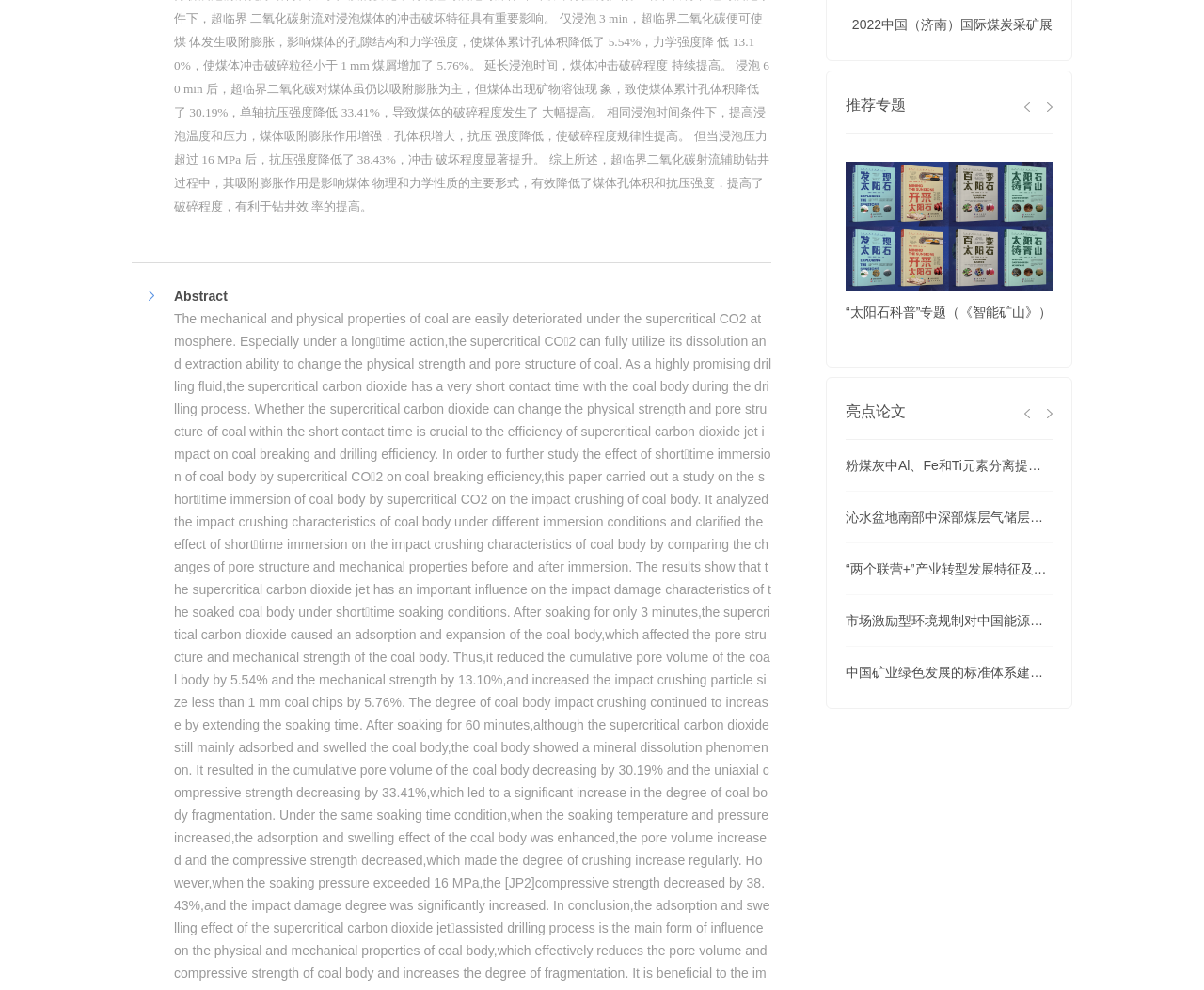What is the title of the first recommended paper?
Observe the image and answer the question with a one-word or short phrase response.

粉煤灰中Al、Fe和Ti元素分离提取研究新进展